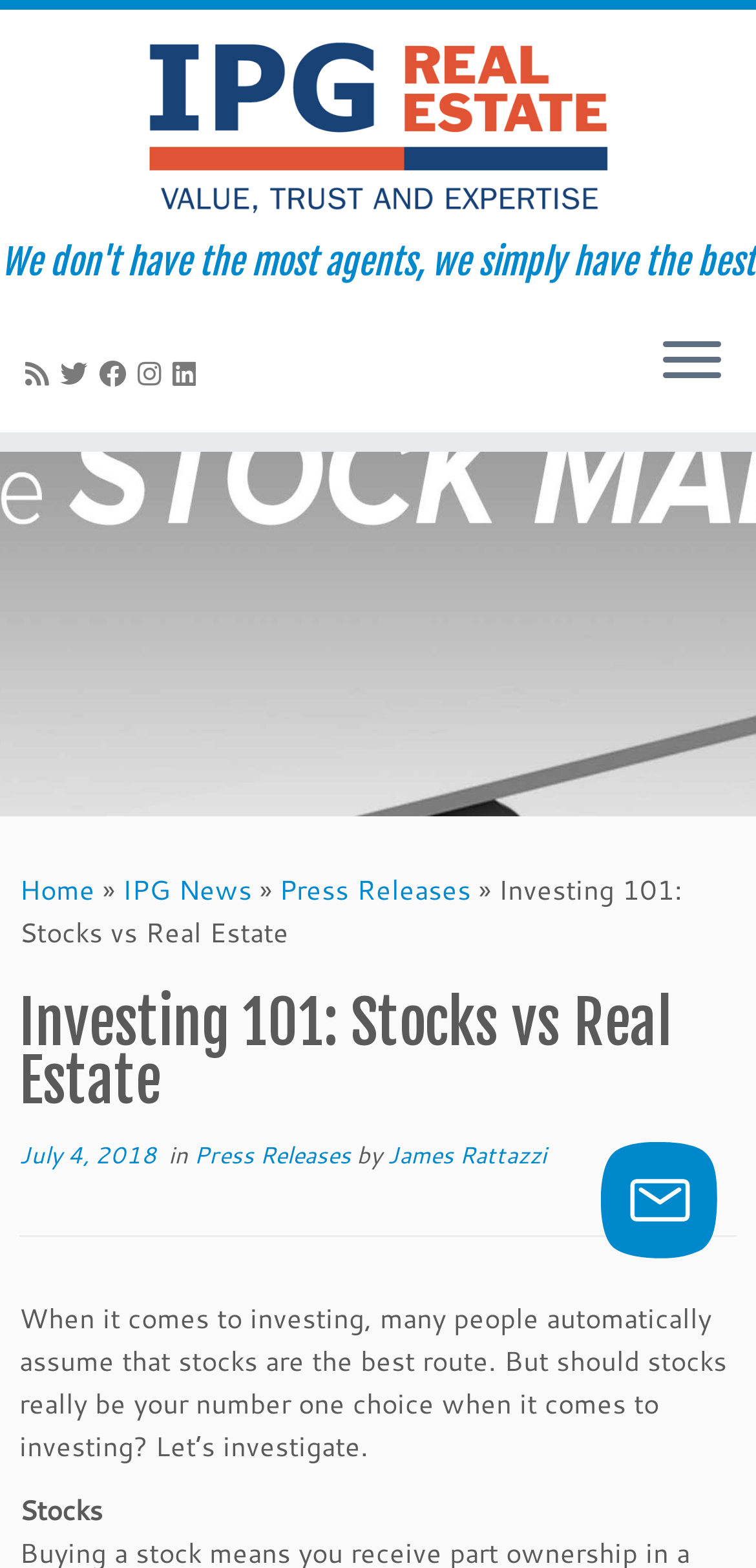Determine the title of the webpage and give its text content.

Investing 101: Stocks vs Real Estate